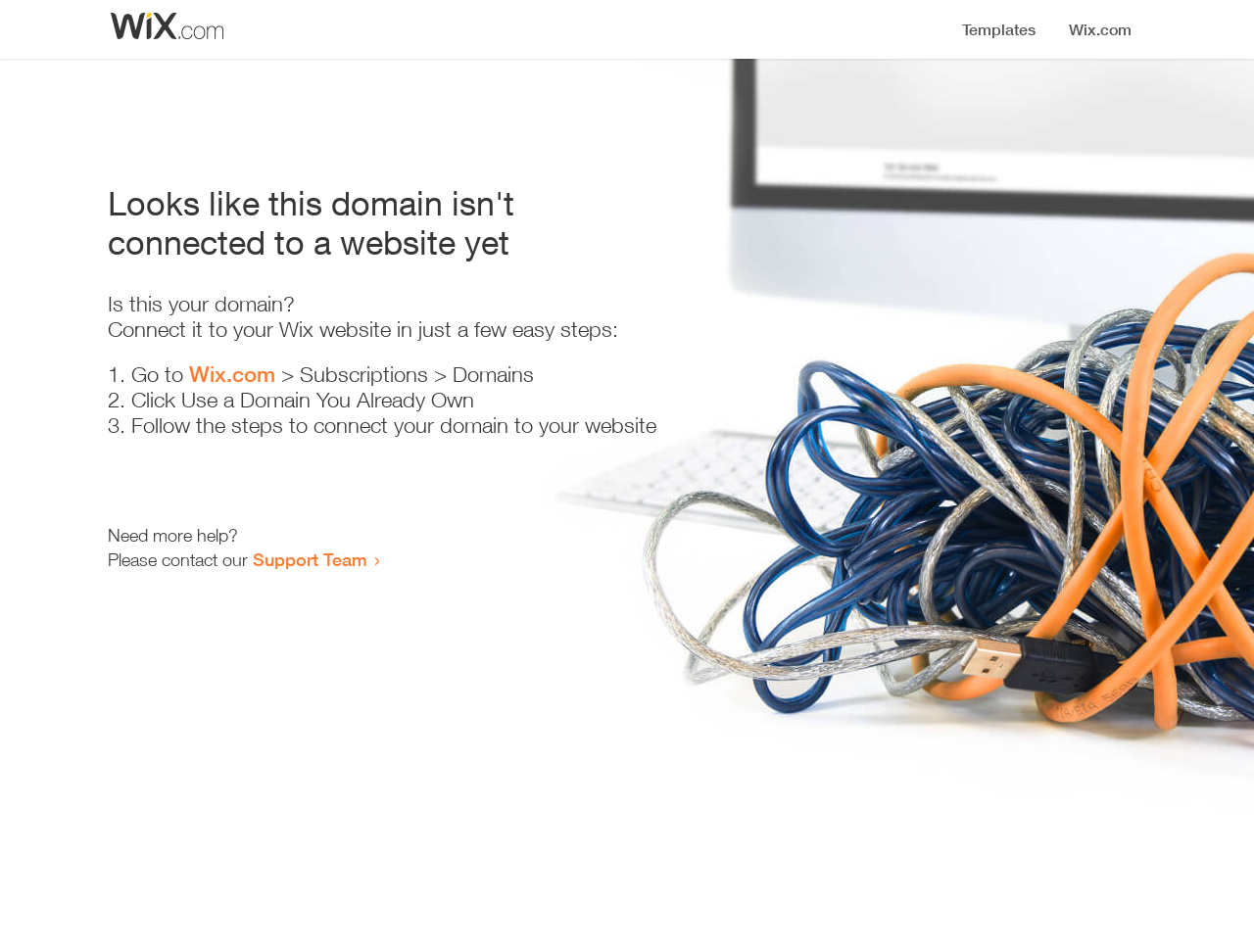What is the purpose of this webpage?
Please answer using one word or phrase, based on the screenshot.

Connect domain to website